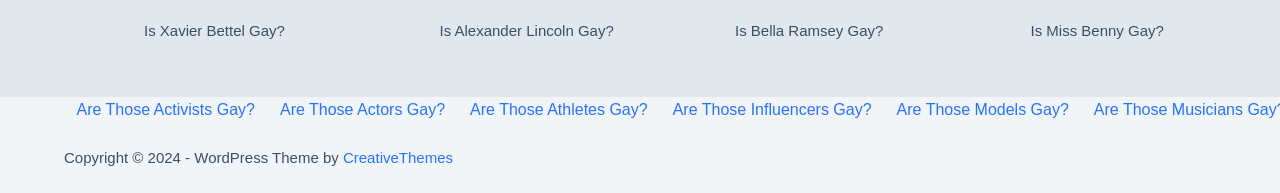Use one word or a short phrase to answer the question provided: 
What is the name of the WordPress theme provider?

CreativeThemes